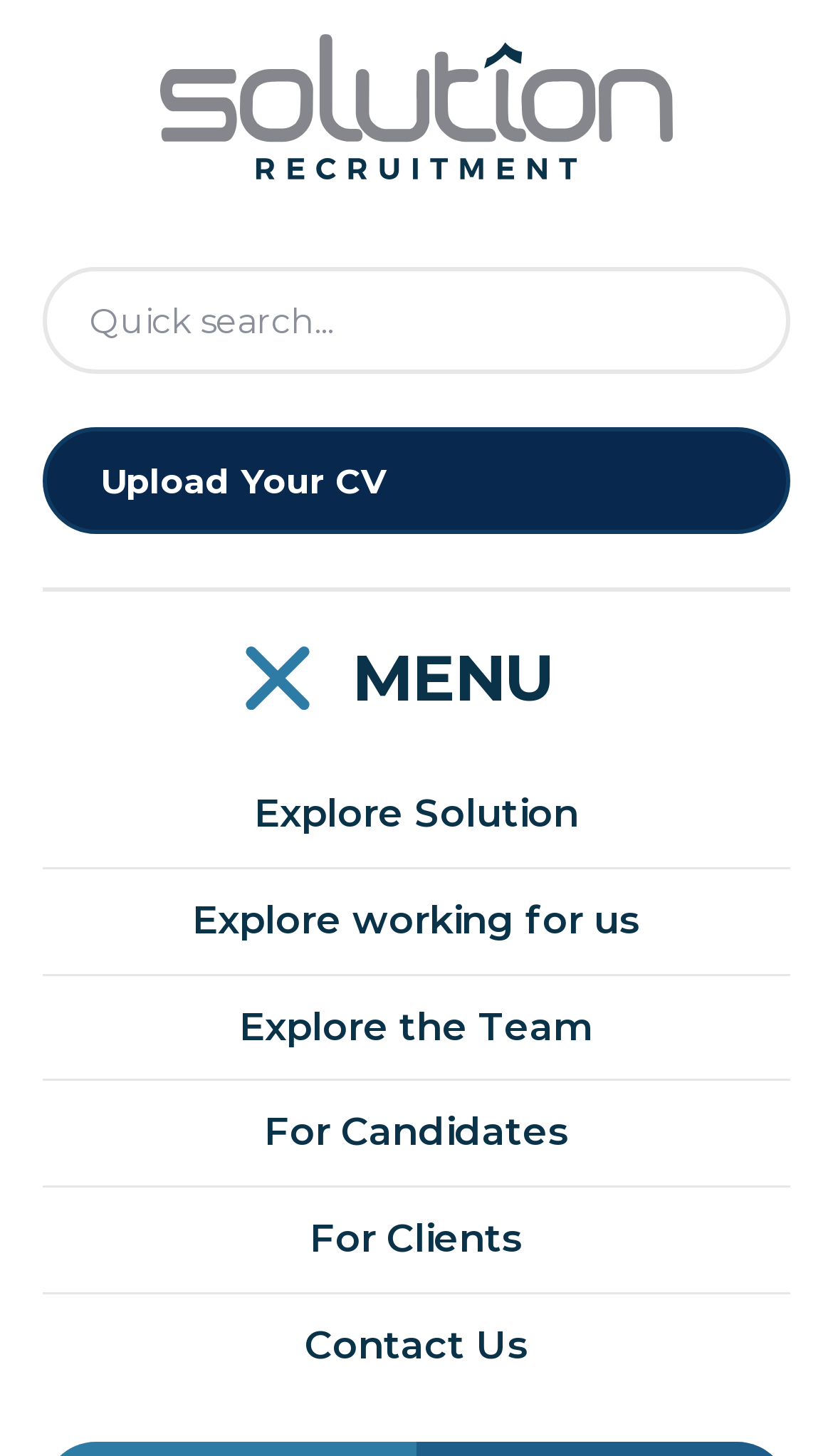Please identify the bounding box coordinates of the element that needs to be clicked to perform the following instruction: "Check the latest post".

None